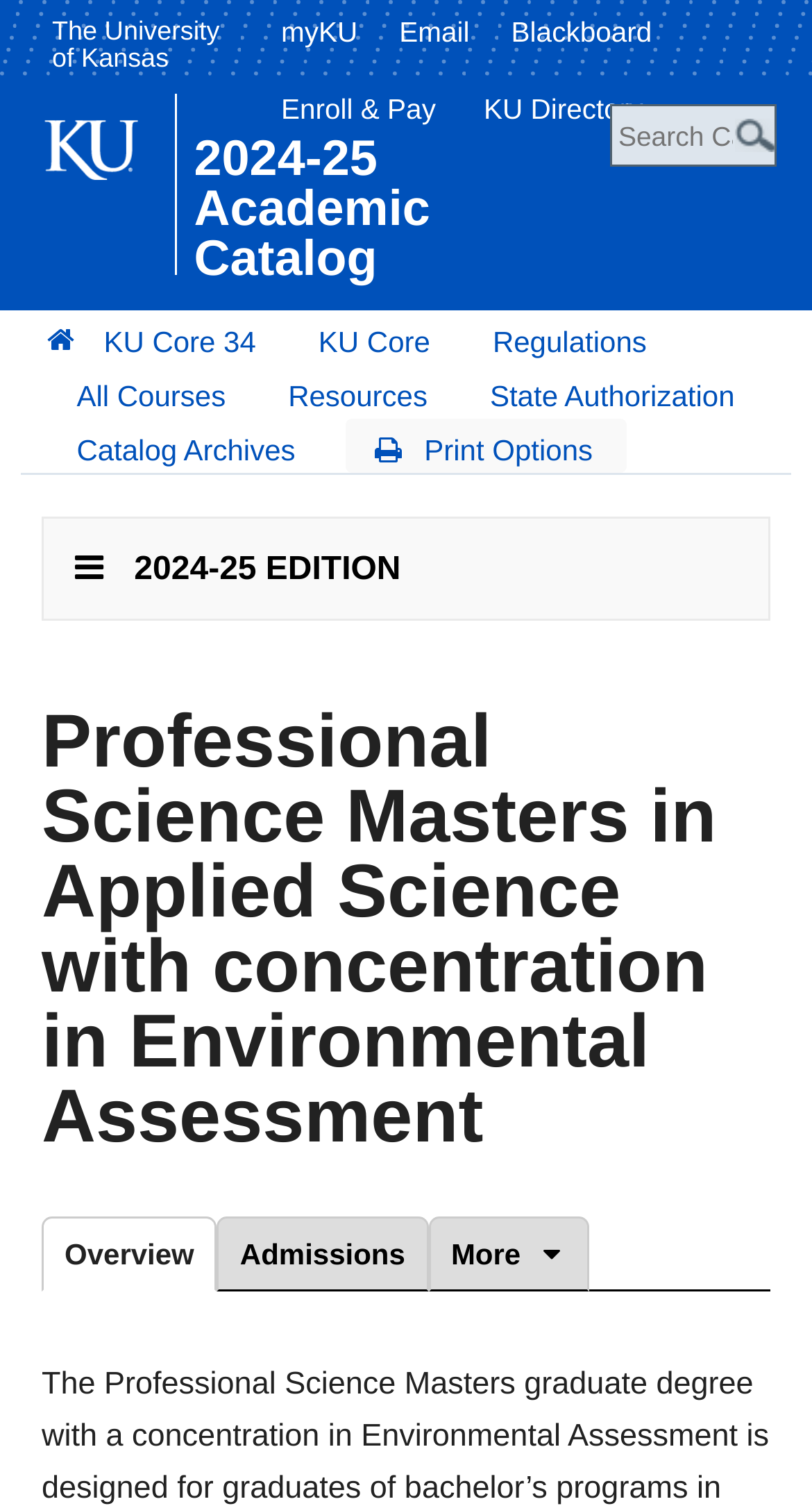What are the tabs in the page content section?
Using the screenshot, give a one-word or short phrase answer.

Overview, Admissions